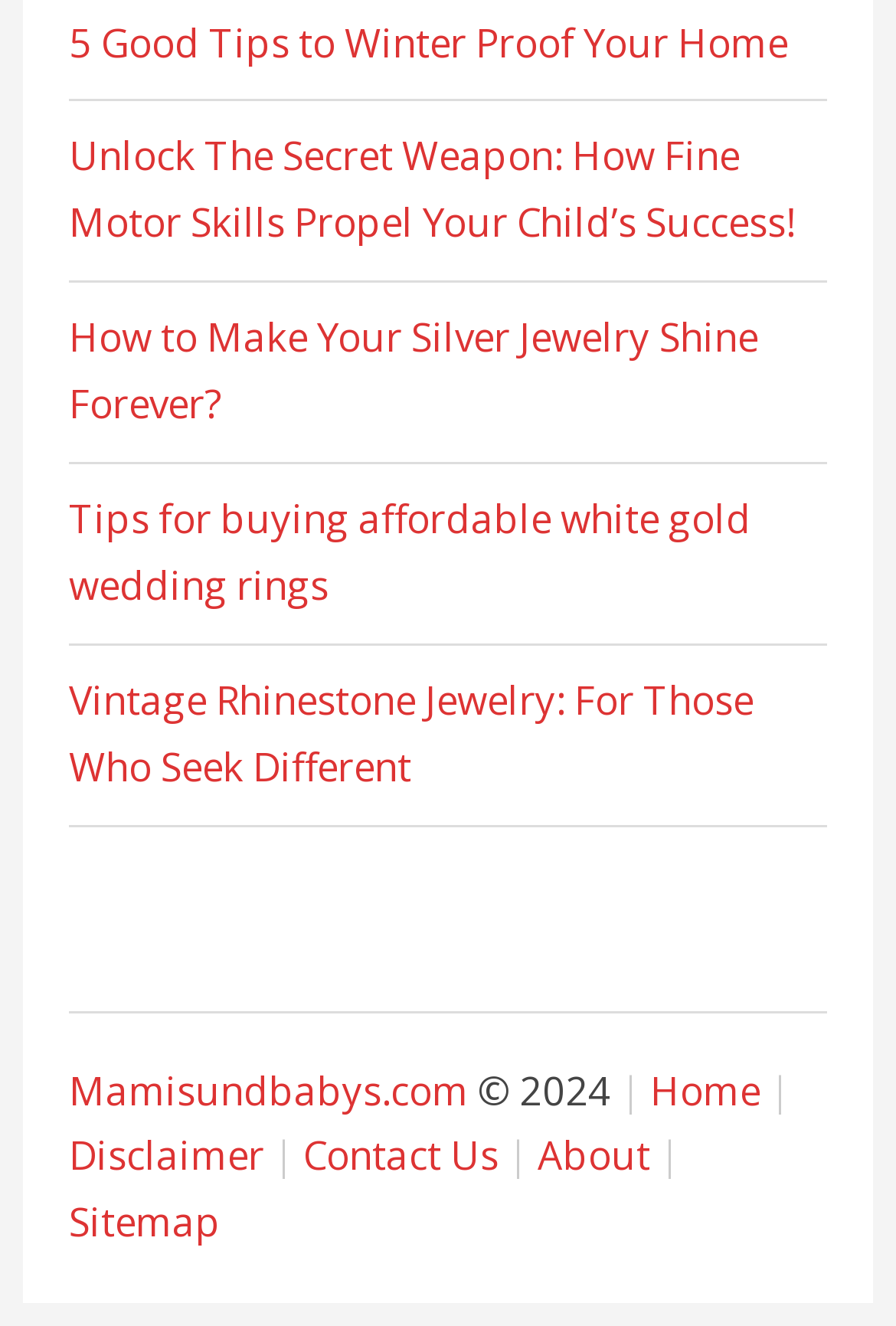Please predict the bounding box coordinates (top-left x, top-left y, bottom-right x, bottom-right y) for the UI element in the screenshot that fits the description: Contact Us

[0.305, 0.852, 0.556, 0.892]